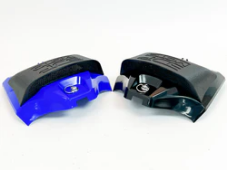What is the color of the accent on the left cover?
Refer to the image and provide a one-word or short phrase answer.

Vibrant blue